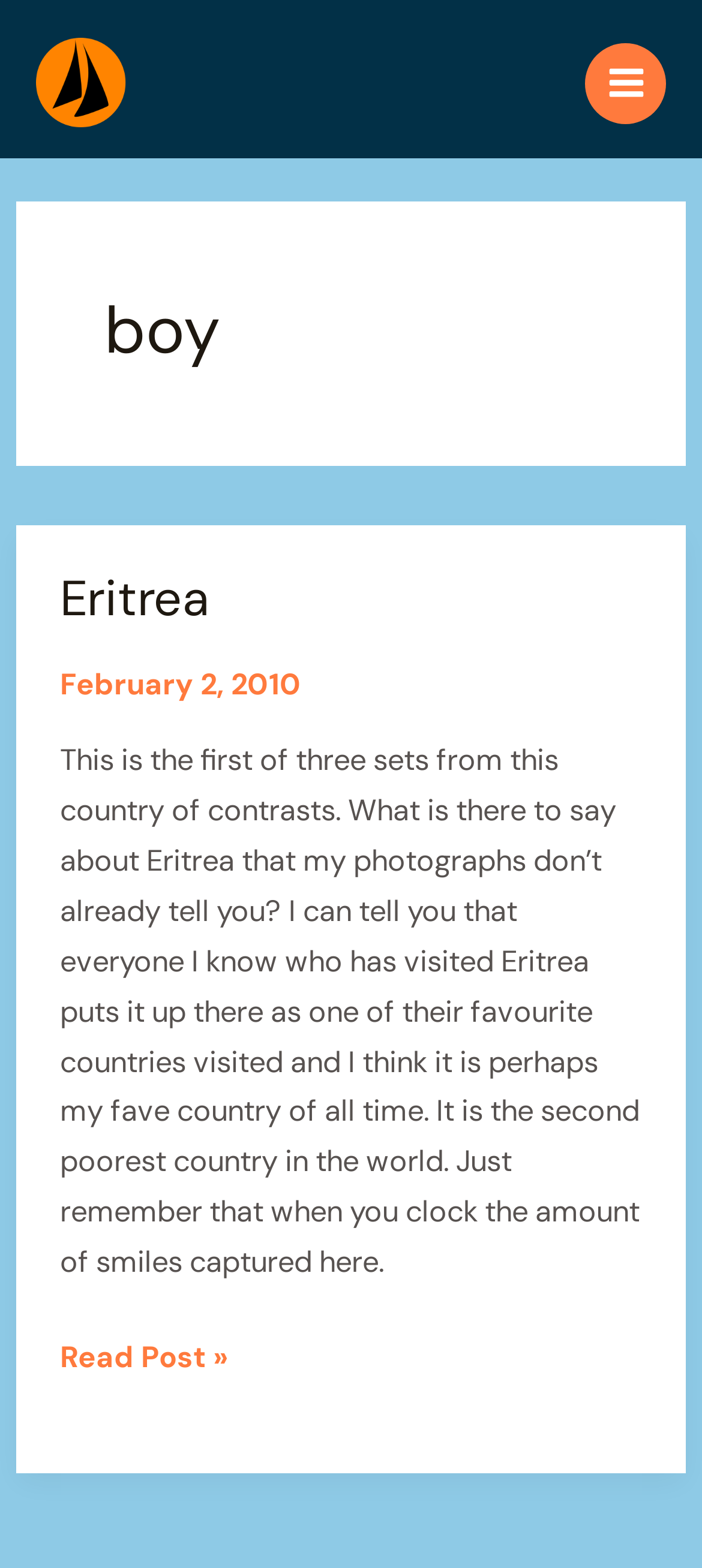What is the name of the country in the first article?
Based on the image content, provide your answer in one word or a short phrase.

Eritrea